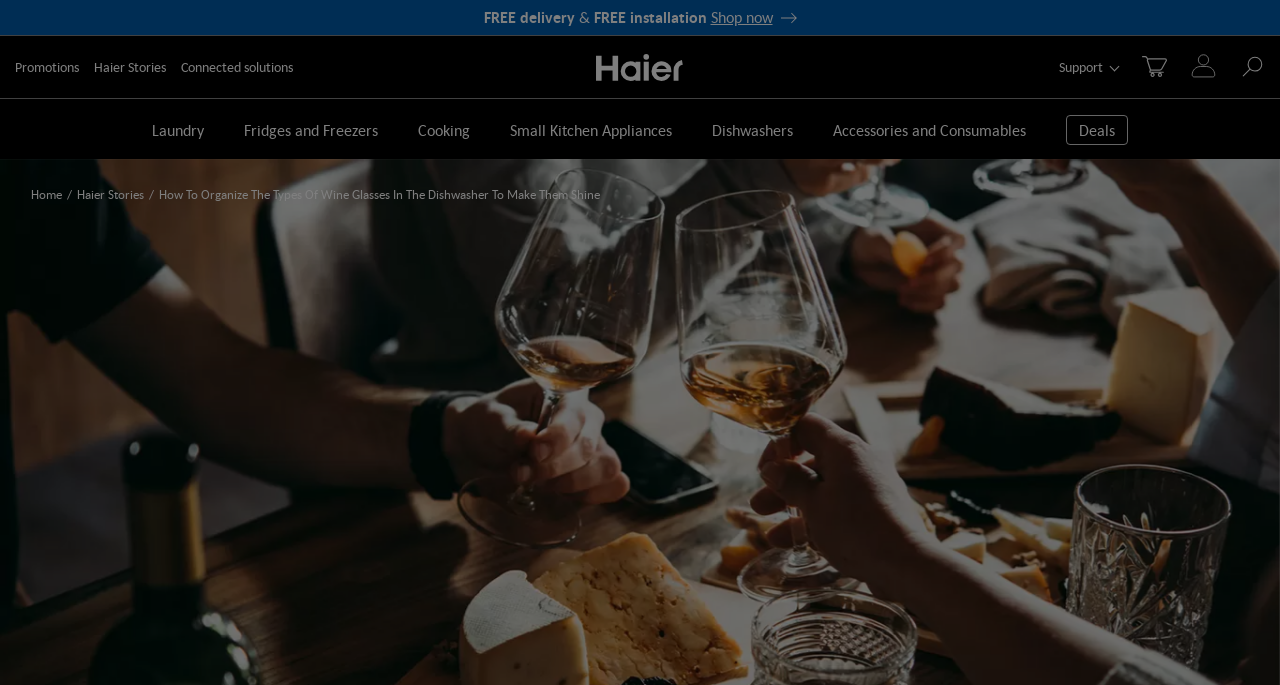What is the brand name of the website?
Please answer the question with a single word or phrase, referencing the image.

Haier